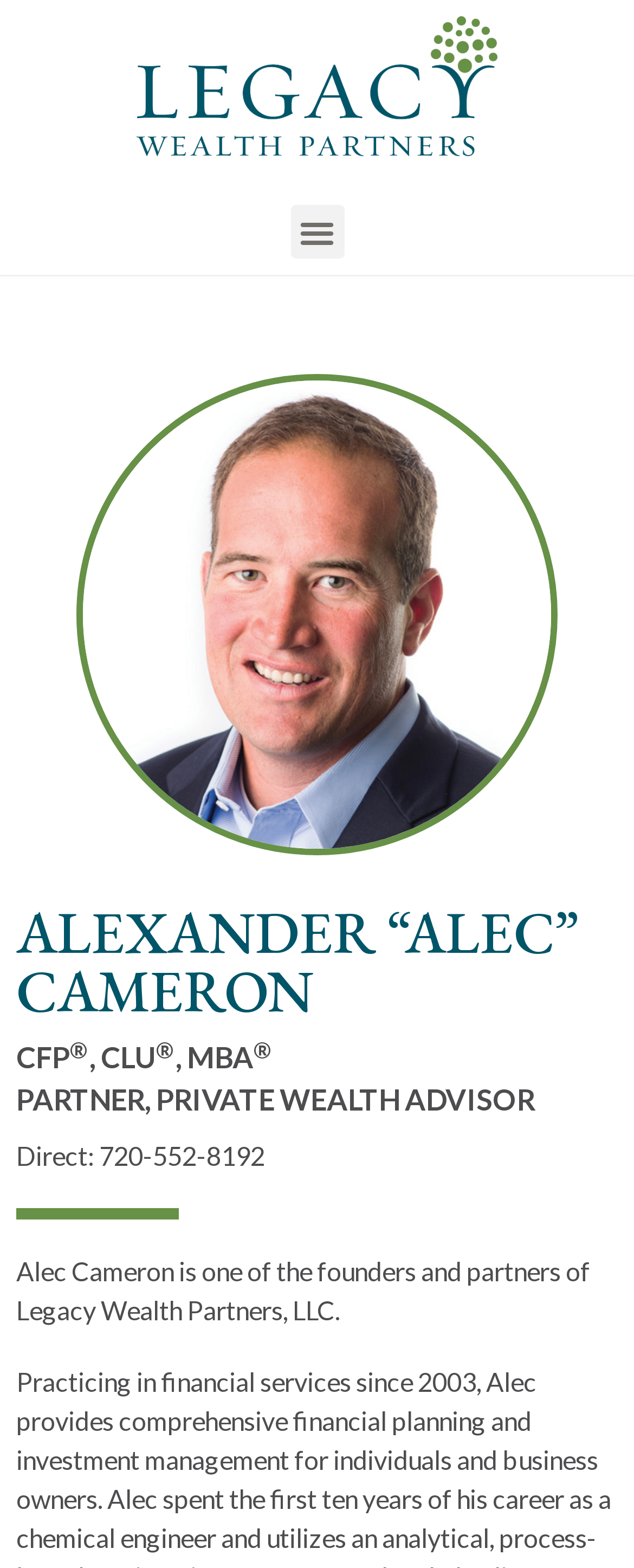Given the element description, predict the bounding box coordinates in the format (top-left x, top-left y, bottom-right x, bottom-right y), using floating point numbers between 0 and 1: Menu

[0.458, 0.131, 0.542, 0.165]